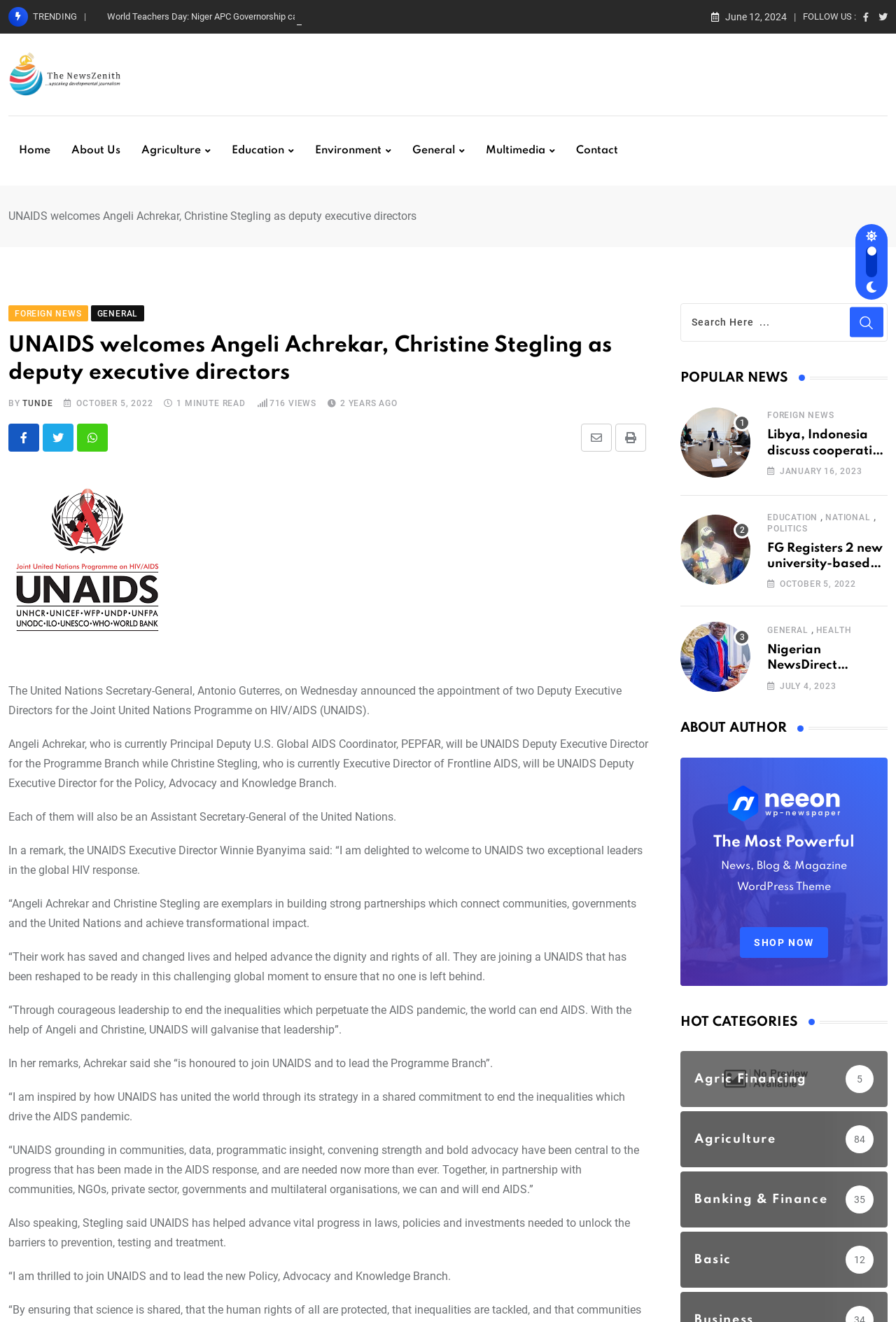Could you find the bounding box coordinates of the clickable area to complete this instruction: "Search for news"?

[0.759, 0.229, 0.991, 0.258]